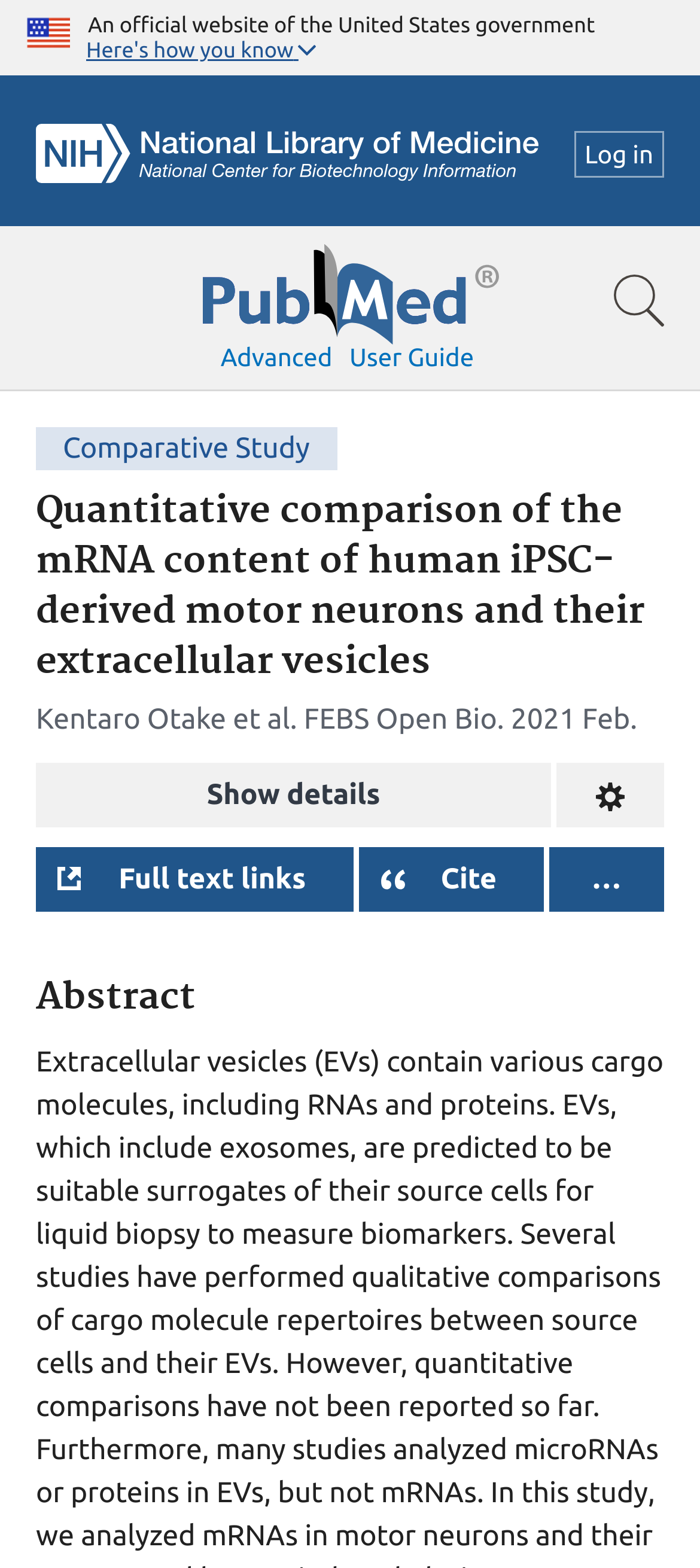Locate the primary heading on the webpage and return its text.

Quantitative comparison of the mRNA content of human iPSC-derived motor neurons and their extracellular vesicles